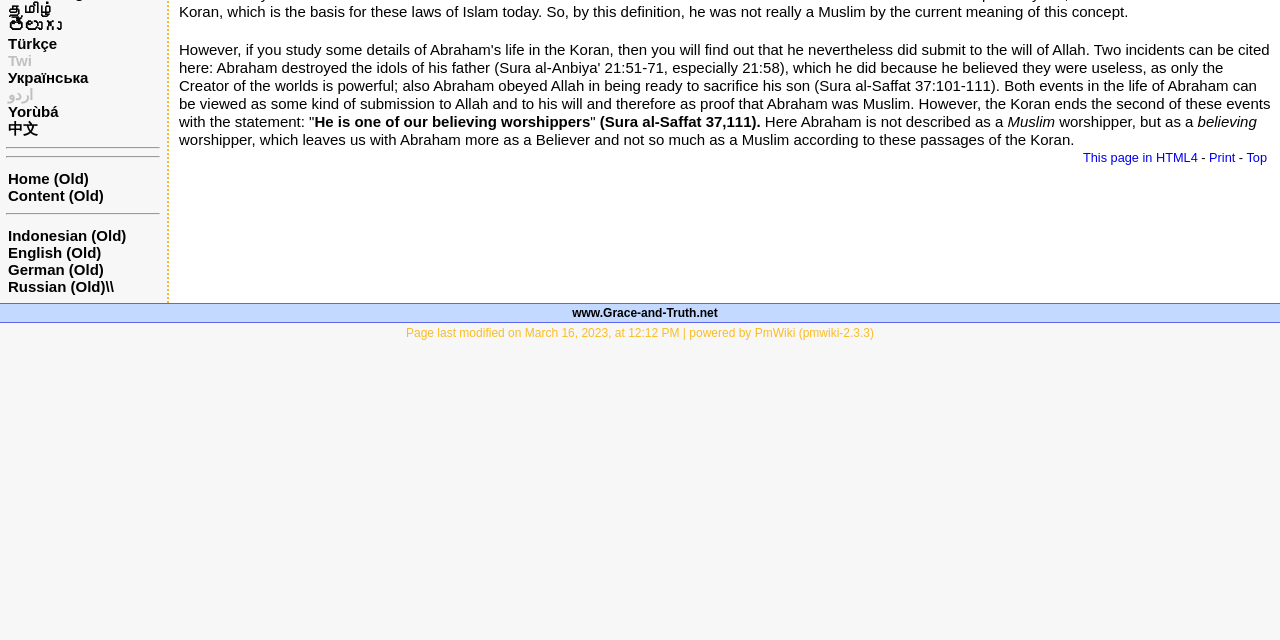Please find the bounding box for the UI component described as follows: "This page in HTML4".

[0.846, 0.234, 0.936, 0.258]